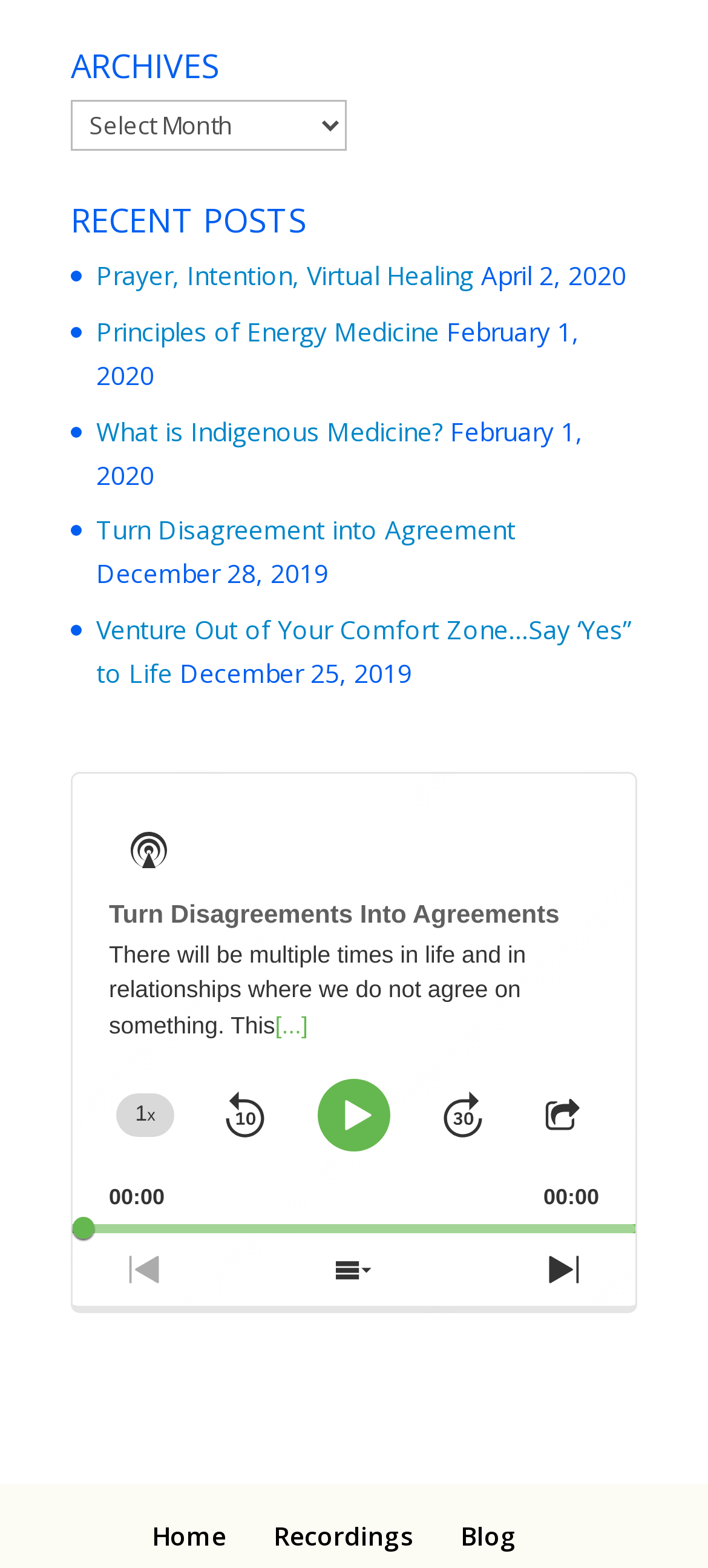Locate the bounding box coordinates of the clickable region necessary to complete the following instruction: "Listen to the previous episode". Provide the coordinates in the format of four float numbers between 0 and 1, i.e., [left, top, right, bottom].

[0.154, 0.787, 0.256, 0.833]